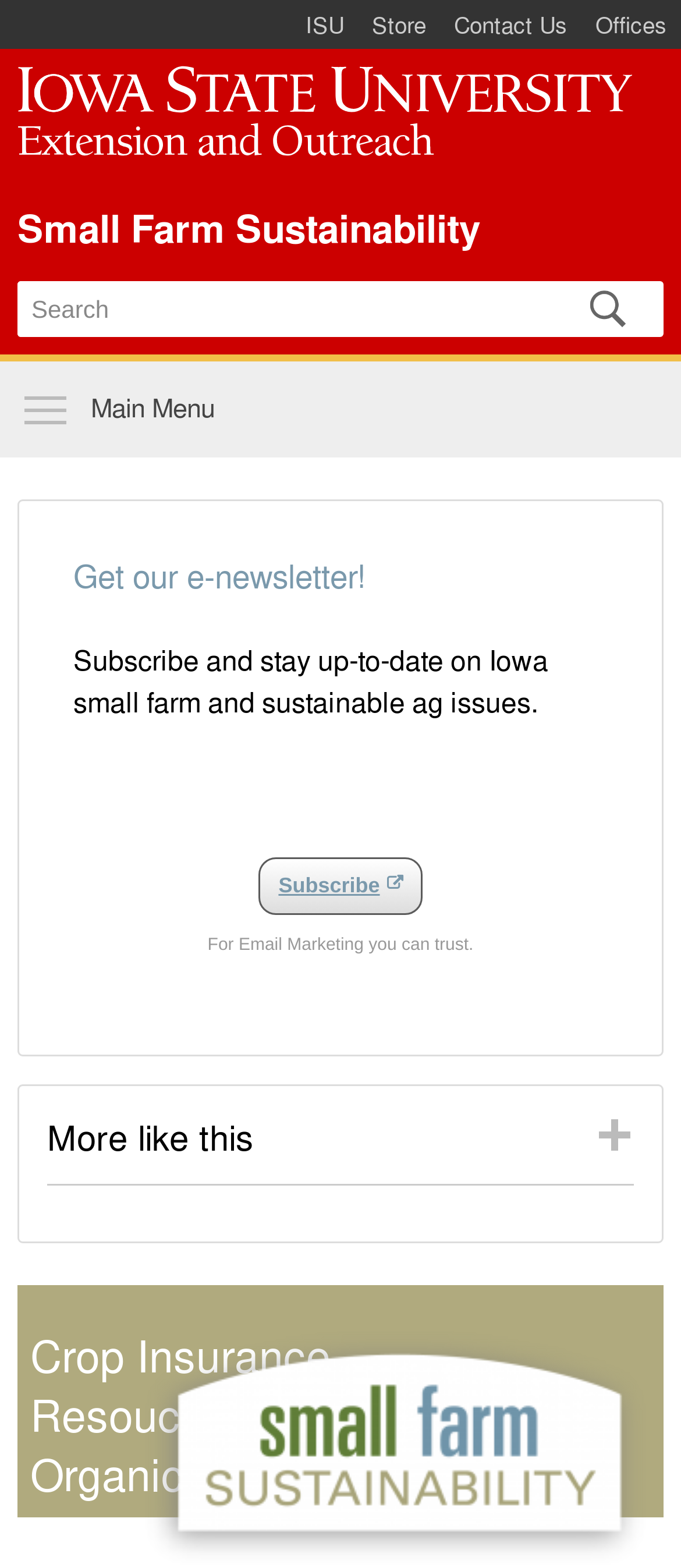Generate an in-depth caption that captures all aspects of the webpage.

The webpage is about crop insurance resources for small and organic producers. At the top left corner, there is a link to skip to the main content. Next to it, there is a heading for the ISU Quick Links Menu, which contains links to ISU, Store, Contact Us, and Offices. 

Below the menu, there is a link to Iowa State University, accompanied by an image of the university's logo. To the right of the logo, there is a link to Small Farm Sustainability. 

A search form is located below the university link, consisting of a heading, a search textbox, and a button. The search form spans across most of the page width.

Under the search form, there is a main menu navigation section, which takes up the full width of the page. 

On the left side of the page, there is a complementary section that occupies most of the page height. This section contains a heading to get the e-newsletter, a paragraph of text describing the newsletter, a link to subscribe, and a statement about trustworthy email marketing.

At the bottom of the page, there is a region labeled "More like this", which contains a heading. Below this region, there is a main heading that summarizes the content of the page, which is about crop insurance resources for small and organic producers.